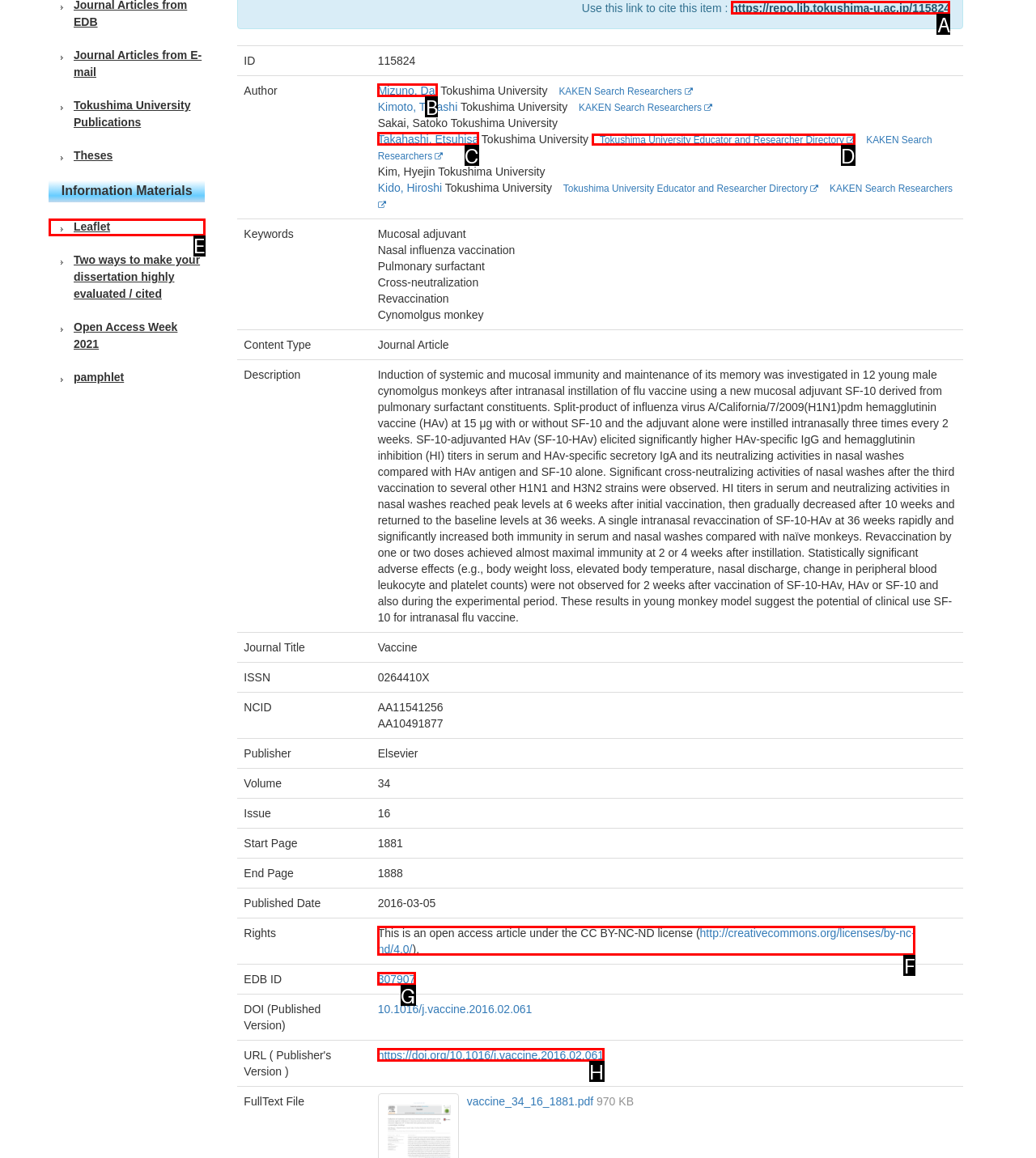Determine which HTML element best fits the description: Takahashi, Etsuhisa
Answer directly with the letter of the matching option from the available choices.

C